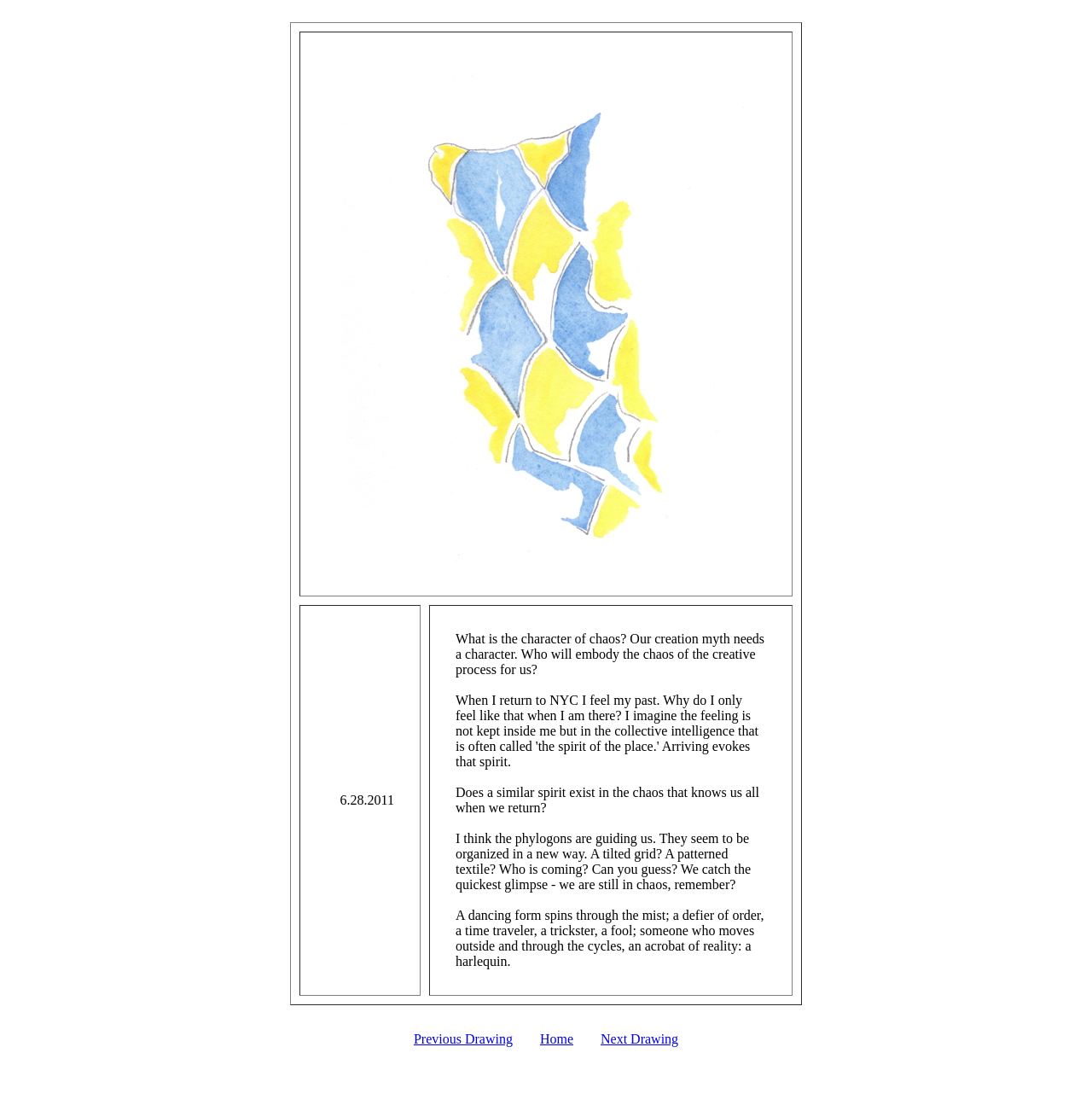Given the webpage screenshot, identify the bounding box of the UI element that matches this description: "Previous Drawing".

[0.379, 0.929, 0.469, 0.942]